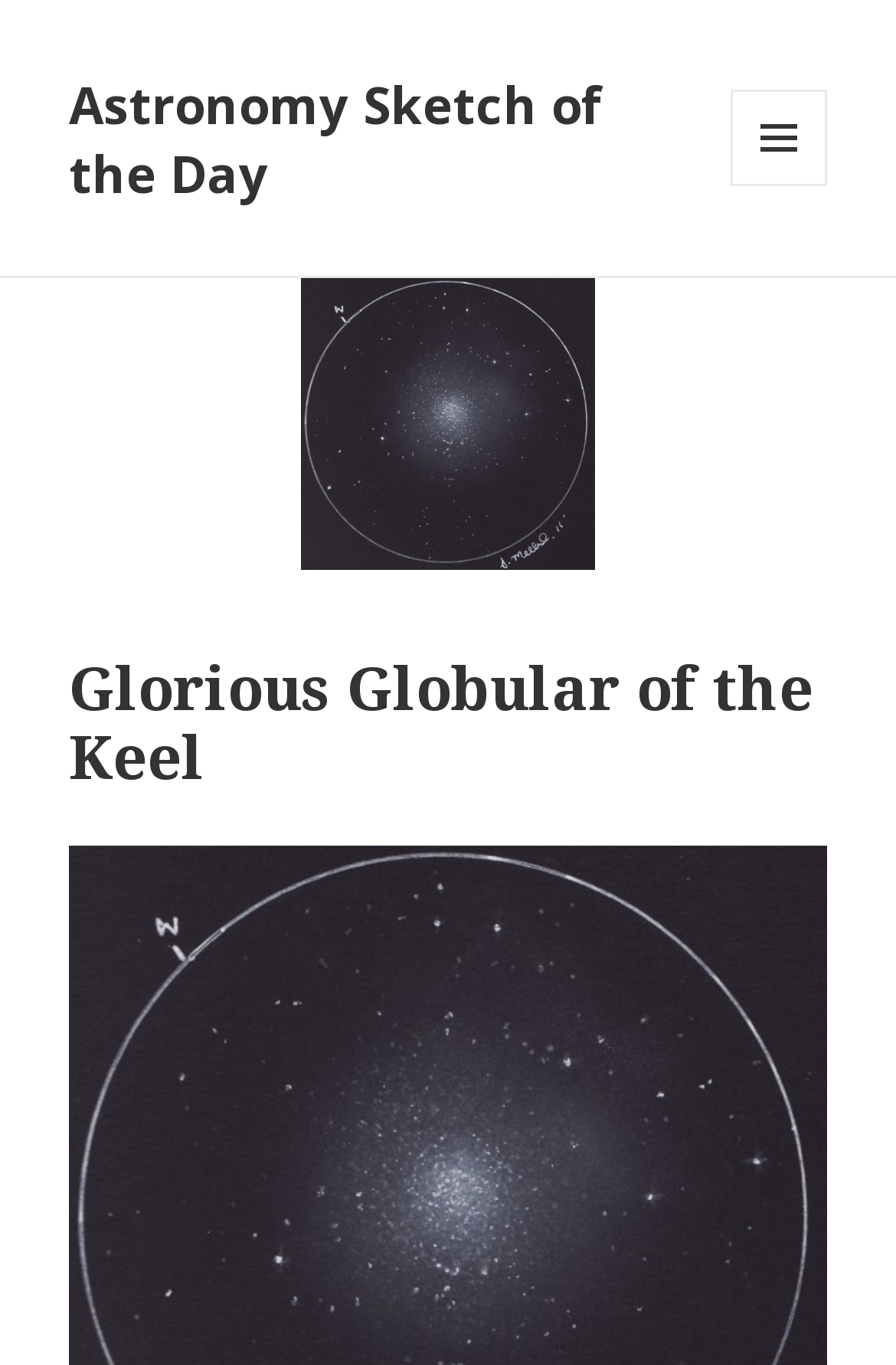Give the bounding box coordinates for the element described as: "parent_node: Raffaele Pisani aria-label="author-photo"".

None